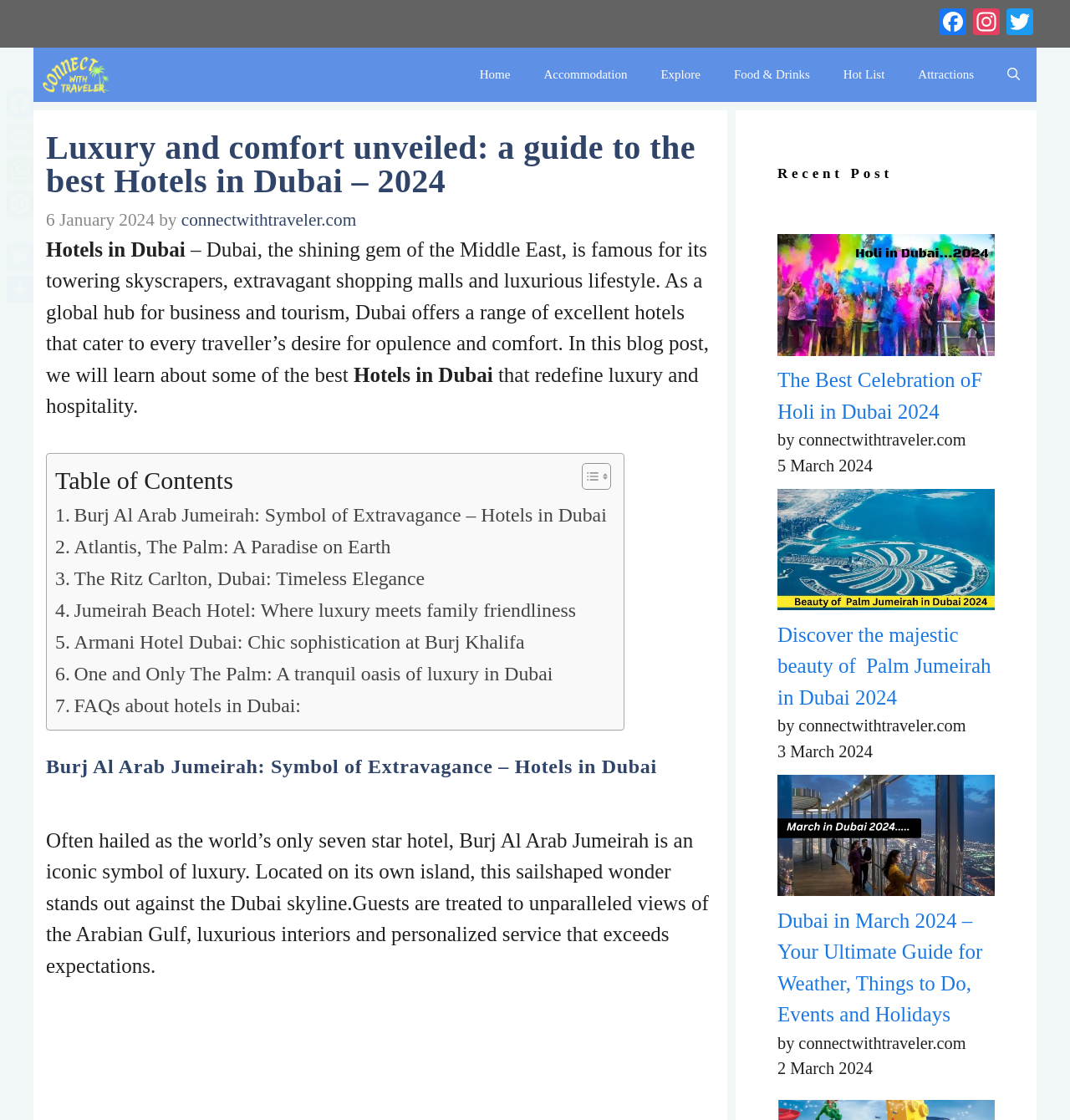Locate the bounding box coordinates of the area you need to click to fulfill this instruction: 'Read the article'. The coordinates must be in the form of four float numbers ranging from 0 to 1: [left, top, right, bottom].

None